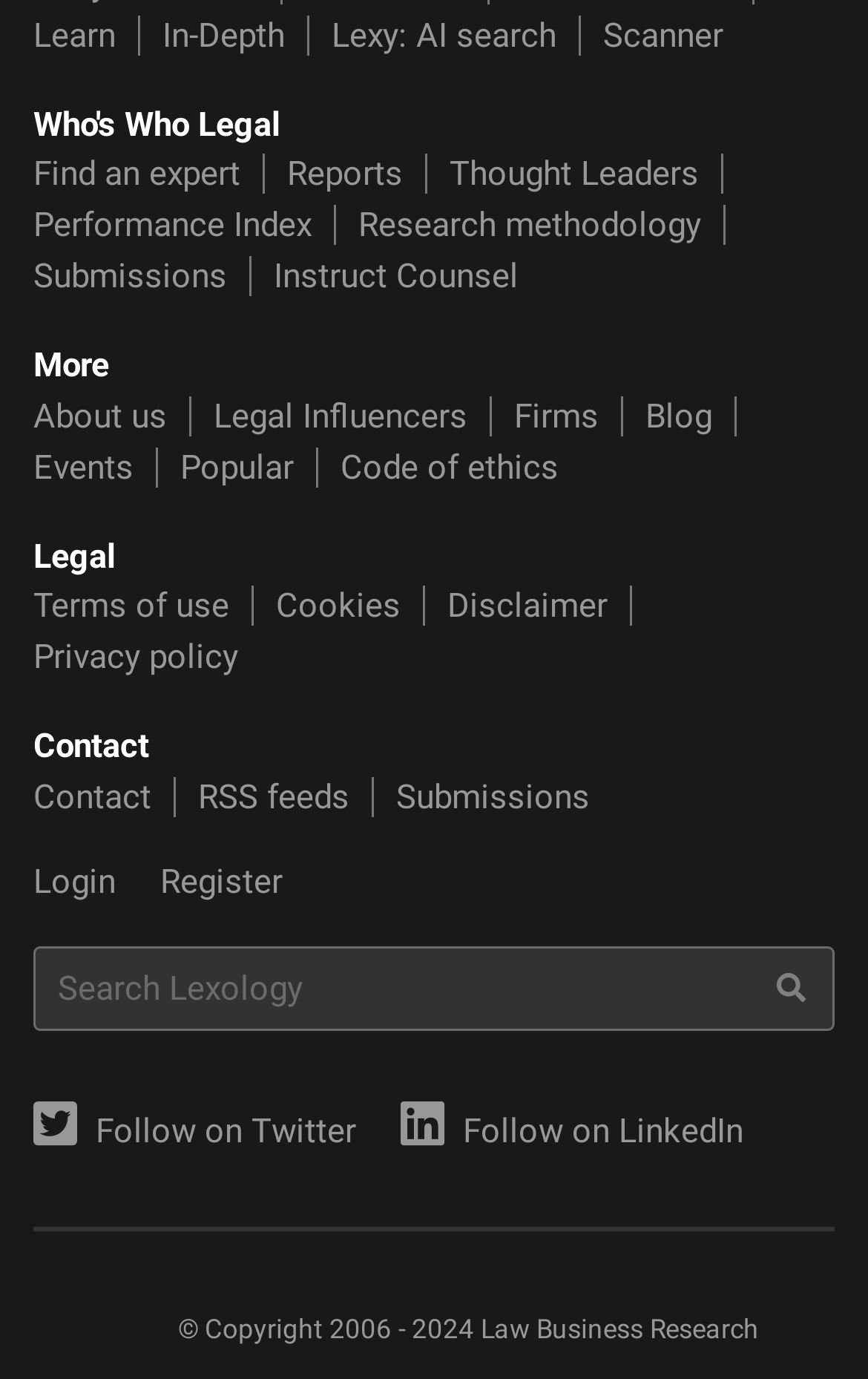Locate the bounding box of the UI element described by: "parent_node: Search name="q" placeholder="Search Lexology"" in the given webpage screenshot.

[0.038, 0.686, 0.962, 0.747]